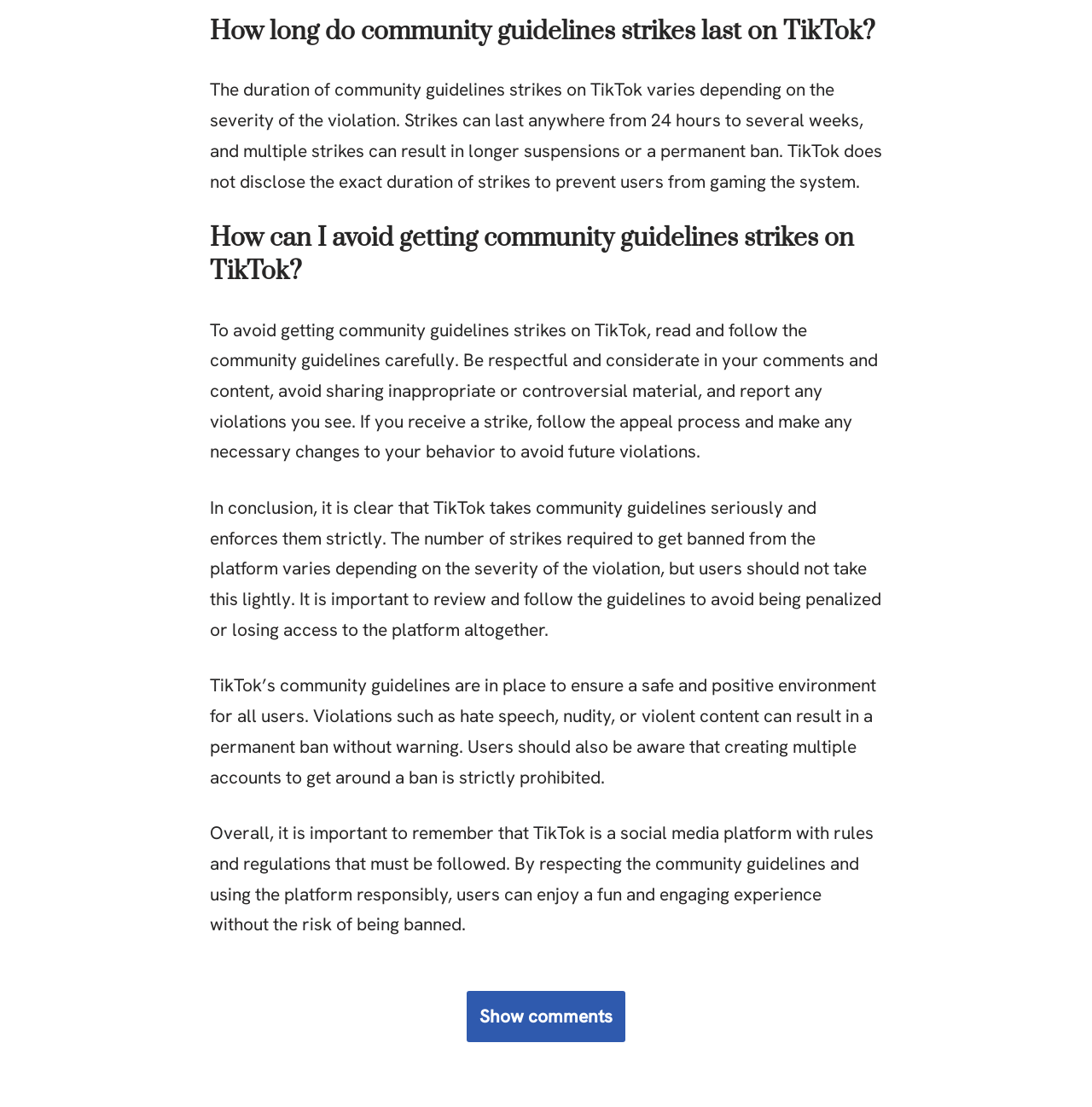Respond with a single word or short phrase to the following question: 
How long do community guidelines strikes last on TikTok?

24 hours to several weeks